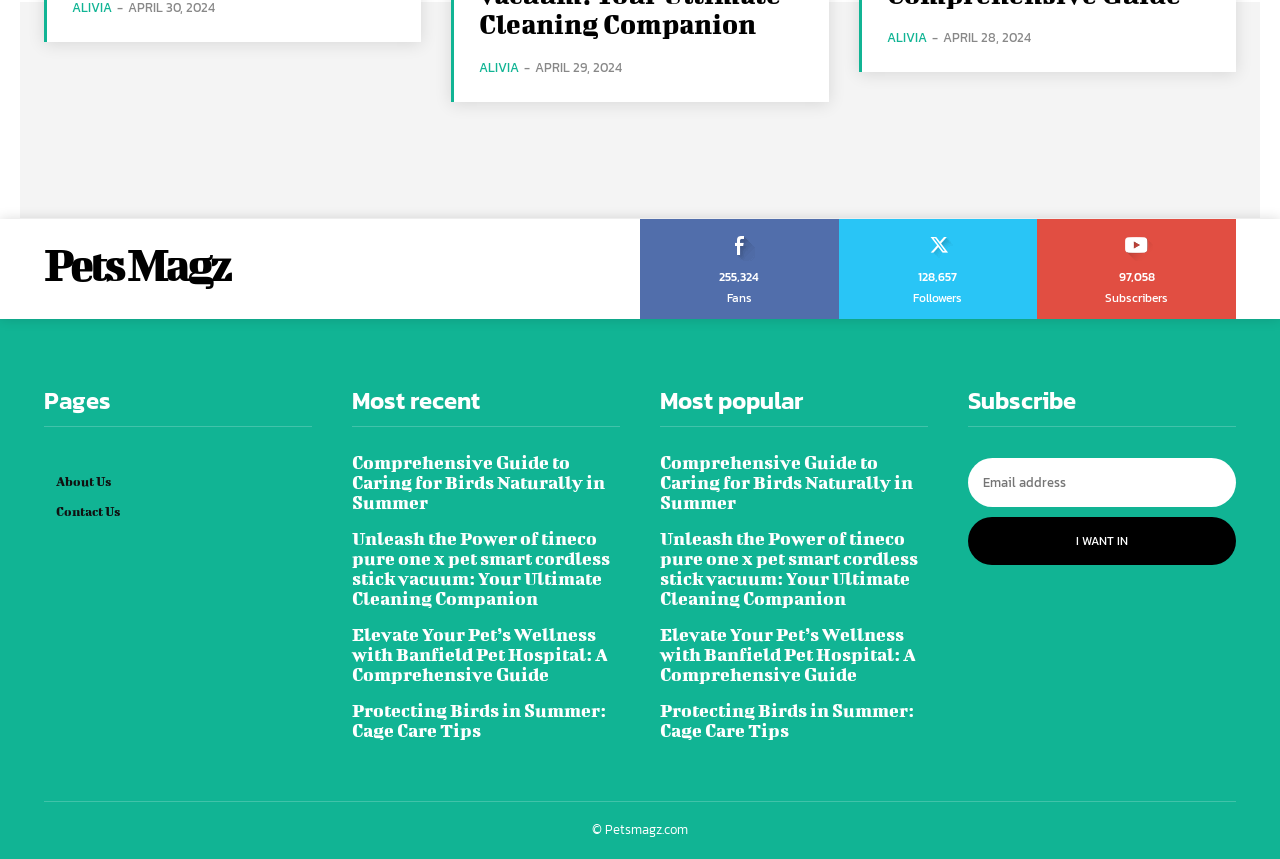What is the title of the first article?
Please use the image to provide a one-word or short phrase answer.

Comprehensive Guide to Caring for Birds Naturally in Summer